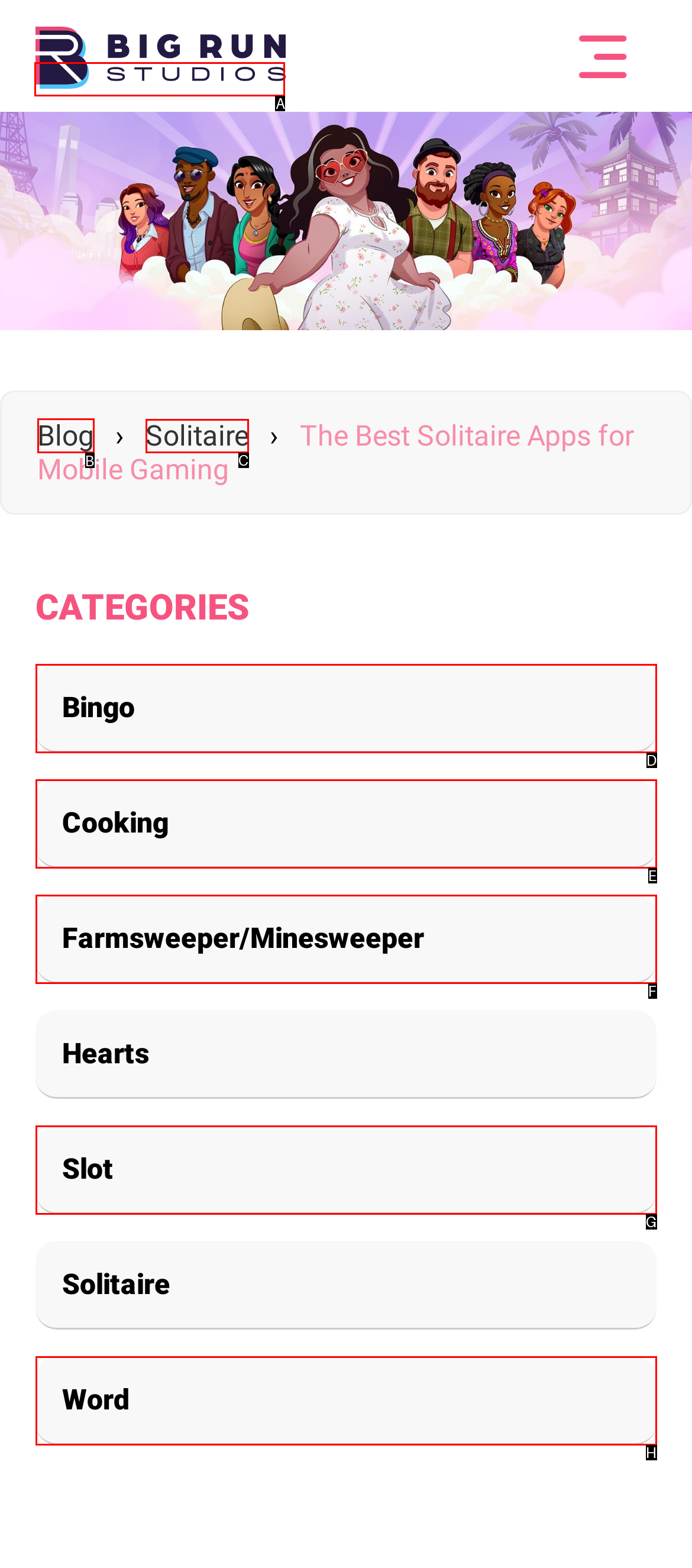Indicate which HTML element you need to click to complete the task: Go to corporate overview. Provide the letter of the selected option directly.

None